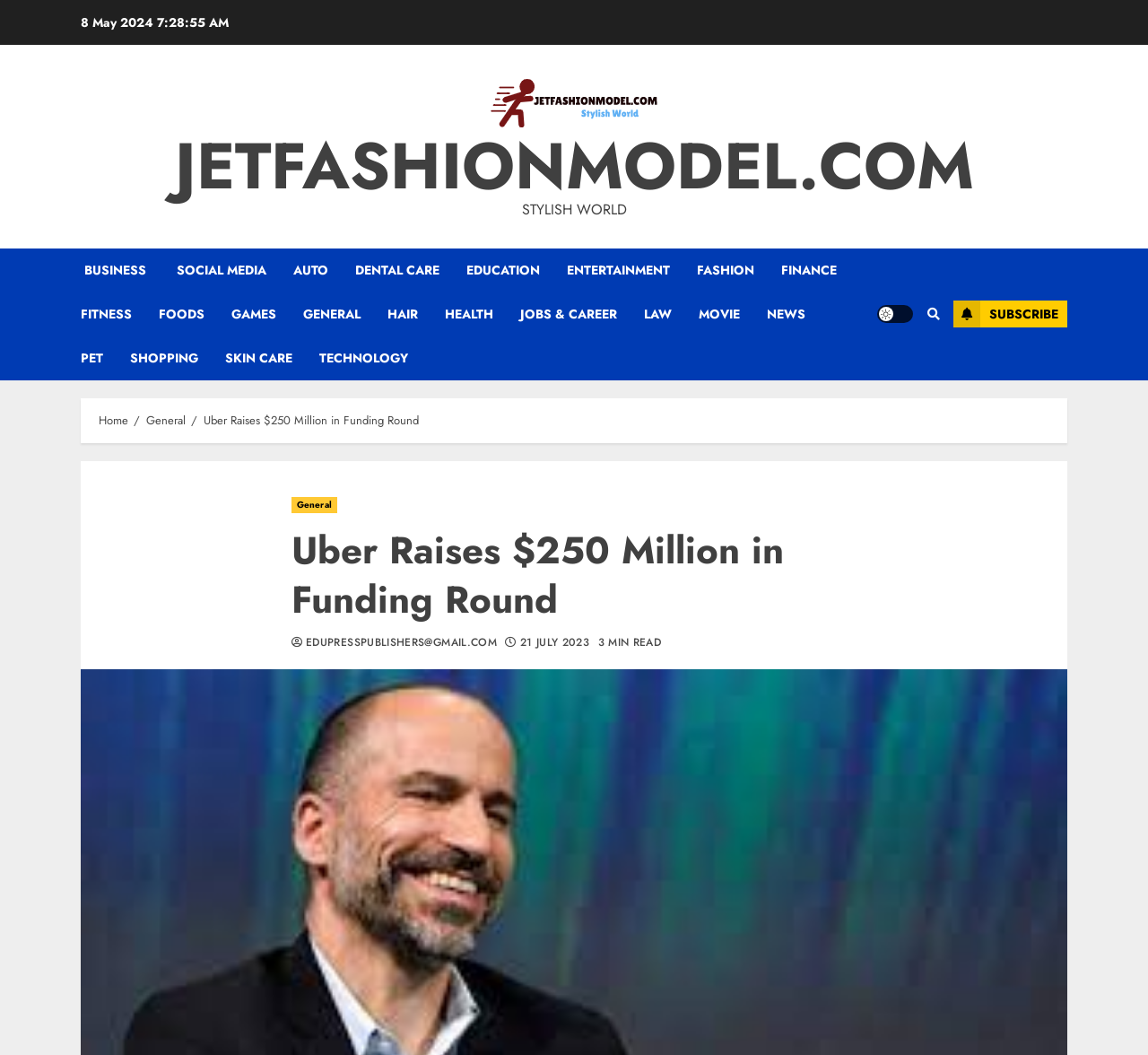What is the headline of the webpage?

Uber Raises $250 Million in Funding Round